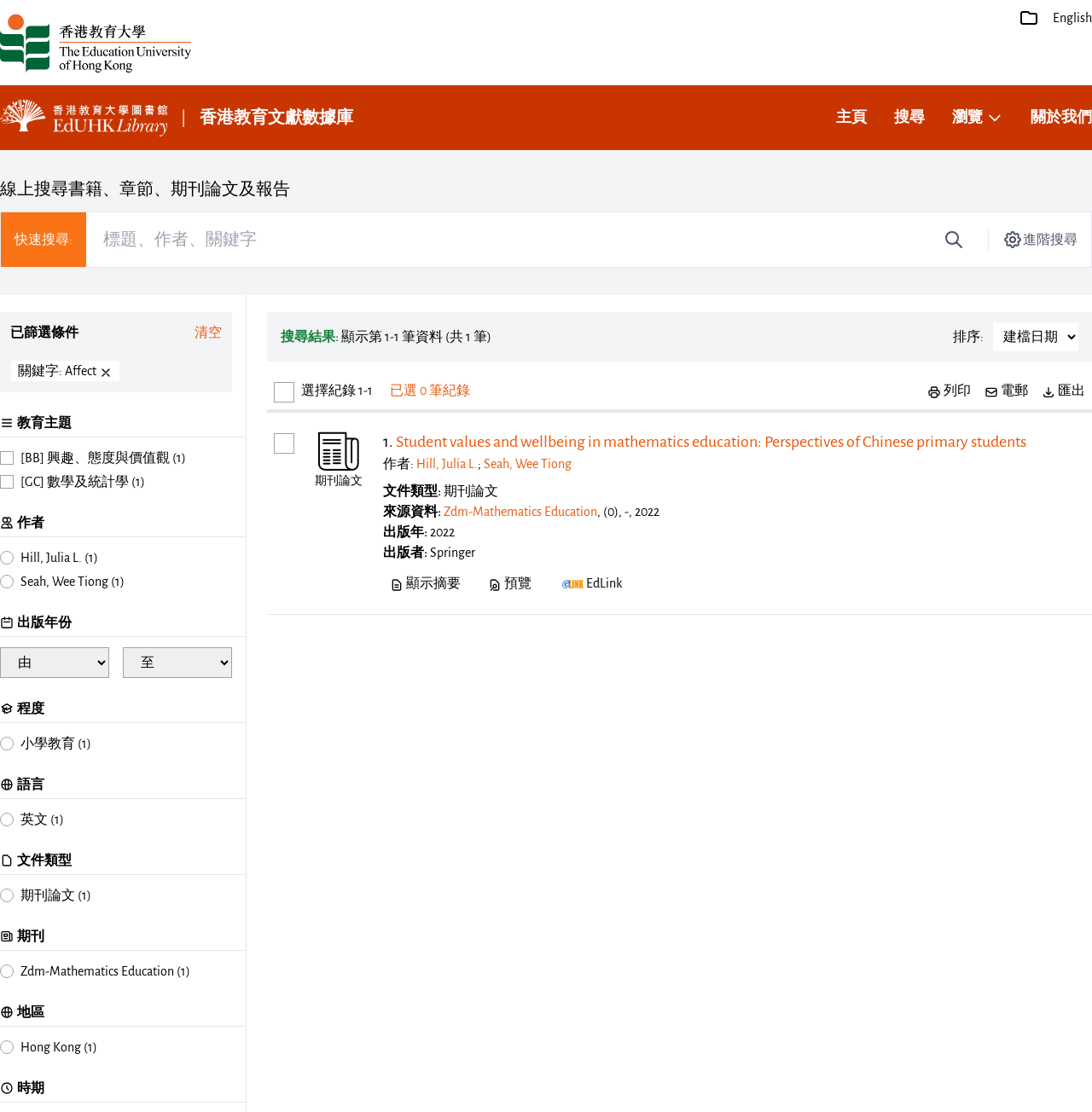Please specify the bounding box coordinates in the format (top-left x, top-left y, bottom-right x, bottom-right y), with all values as floating point numbers between 0 and 1. Identify the bounding box of the UI element described by: parent_node: Search for: value="Search"

None